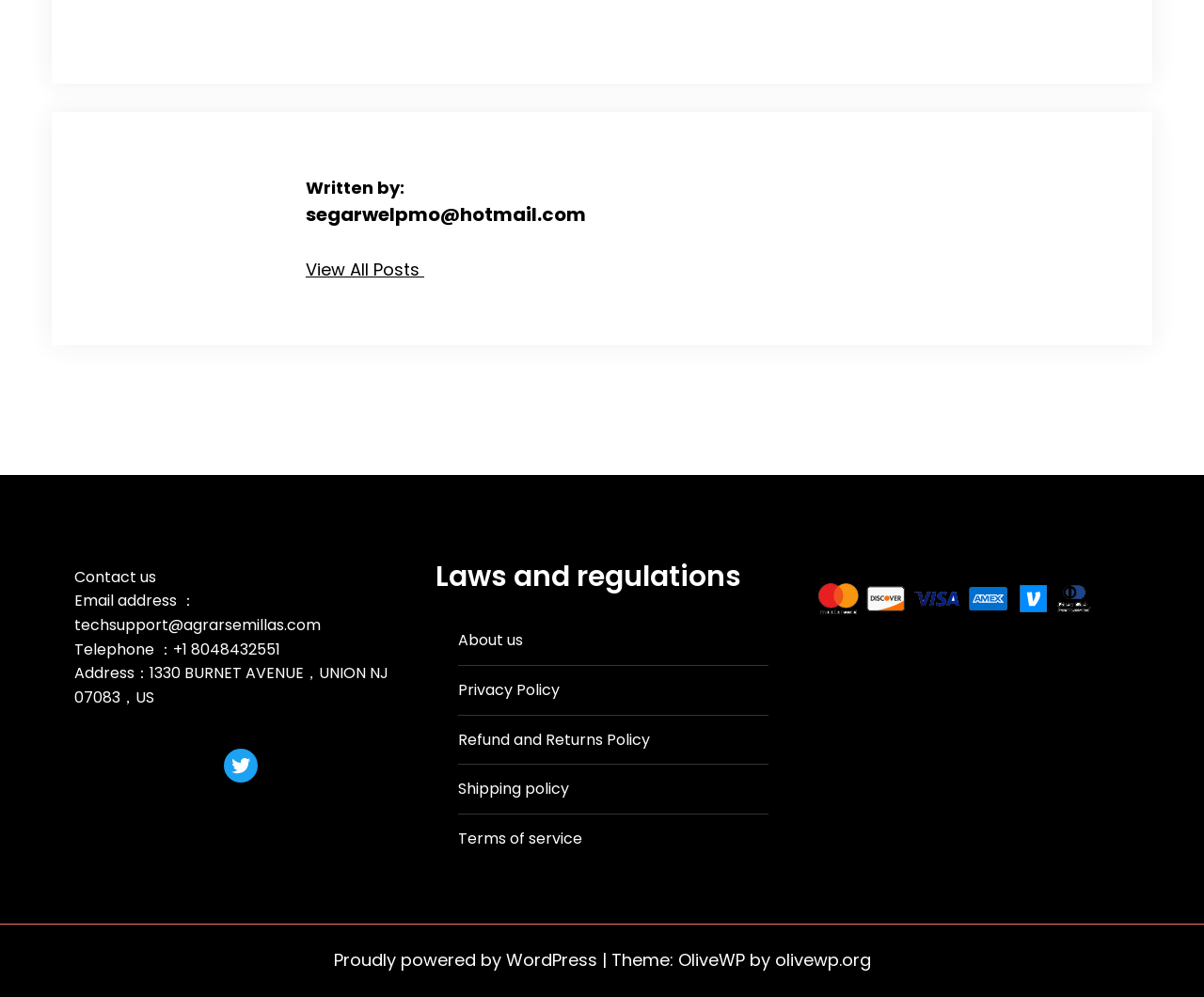What is the company's address?
Examine the image closely and answer the question with as much detail as possible.

The company's address can be found in the StaticText element with the text 'Address：1330 BURNET AVENUE，UNION NJ 07083，US', which is located in the complementary section.